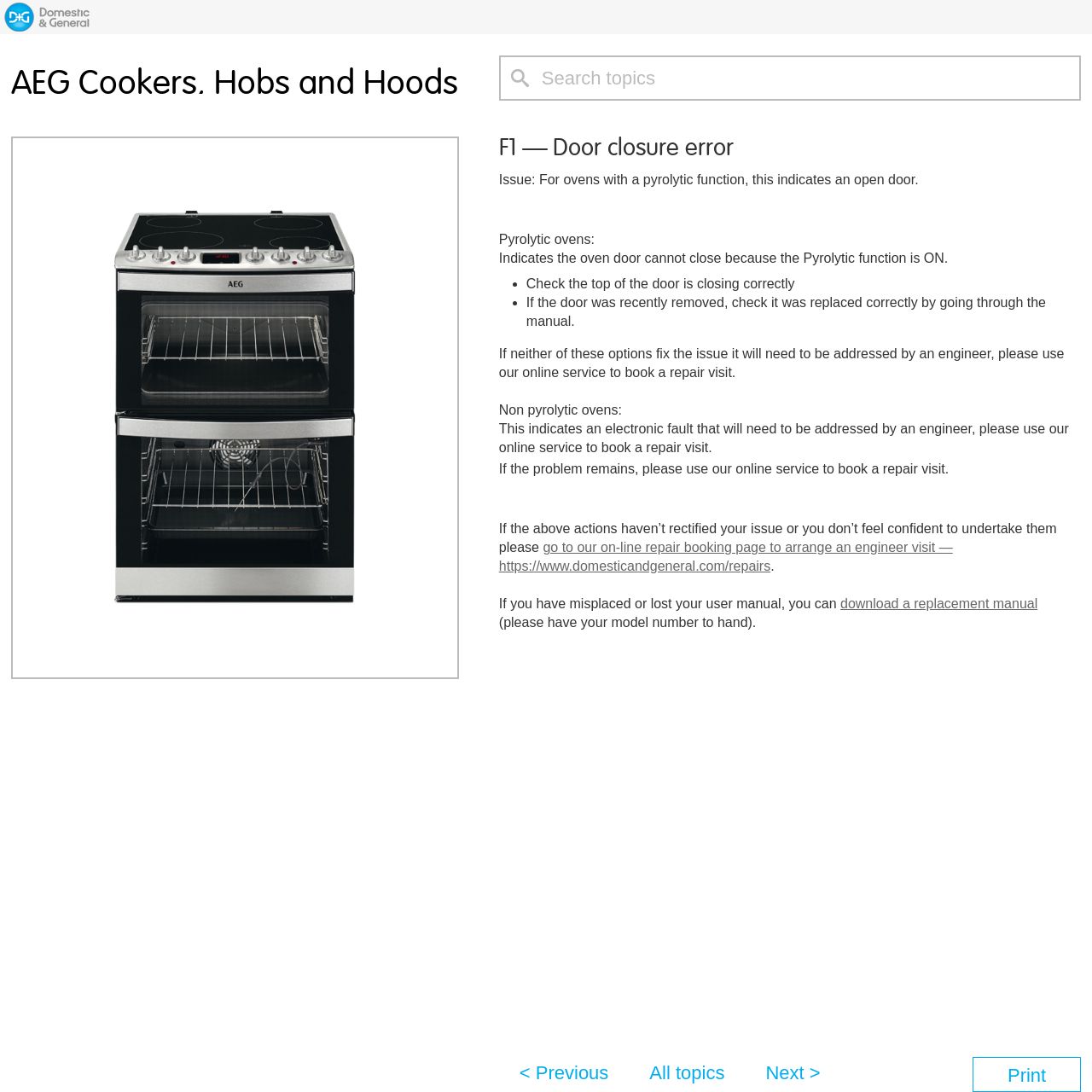Please find the bounding box coordinates of the clickable region needed to complete the following instruction: "Book a repair visit". The bounding box coordinates must consist of four float numbers between 0 and 1, i.e., [left, top, right, bottom].

[0.457, 0.495, 0.872, 0.525]